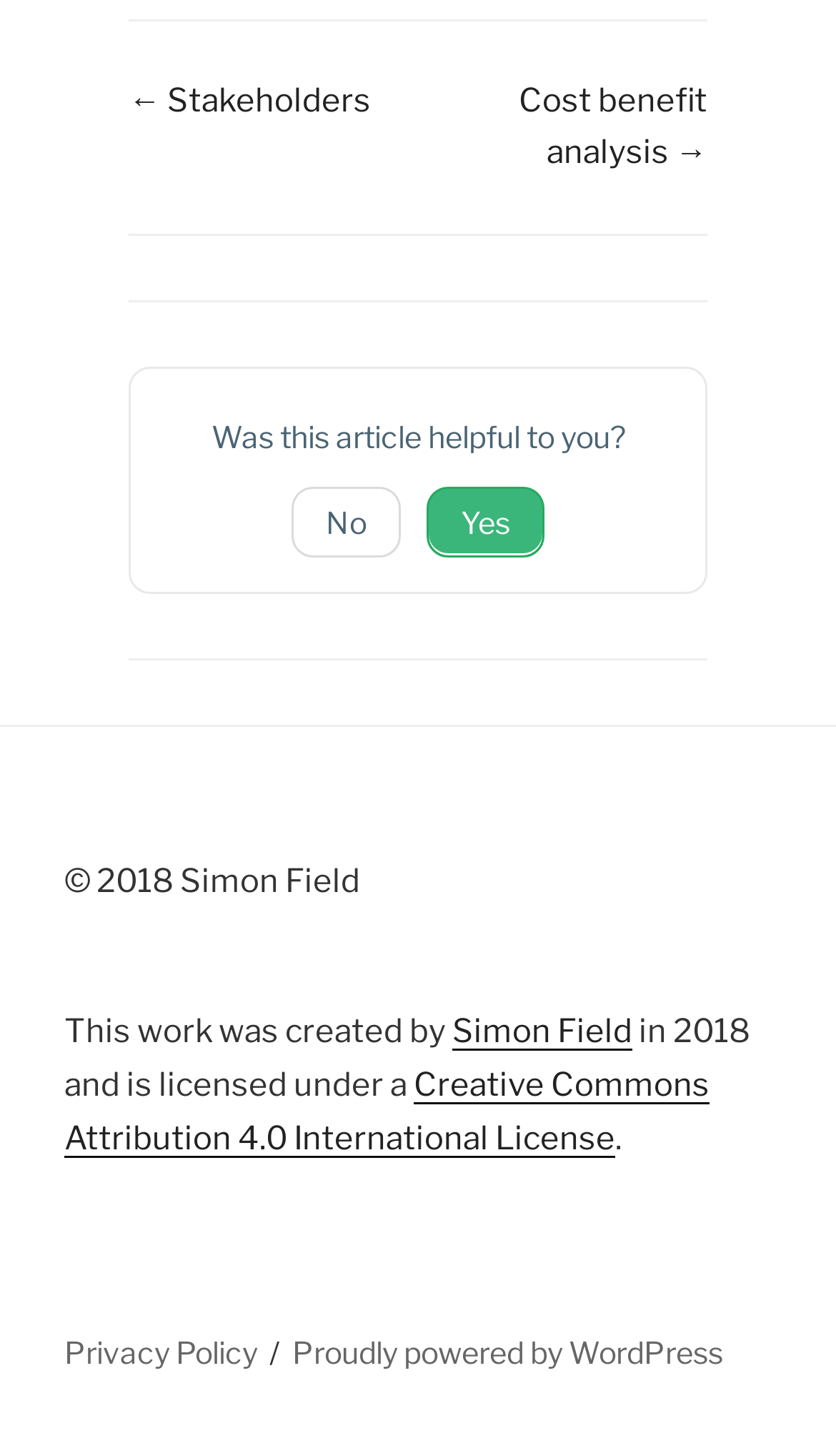Find the bounding box coordinates of the element's region that should be clicked in order to follow the given instruction: "Click Yes to indicate the article was helpful". The coordinates should consist of four float numbers between 0 and 1, i.e., [left, top, right, bottom].

[0.51, 0.335, 0.651, 0.383]